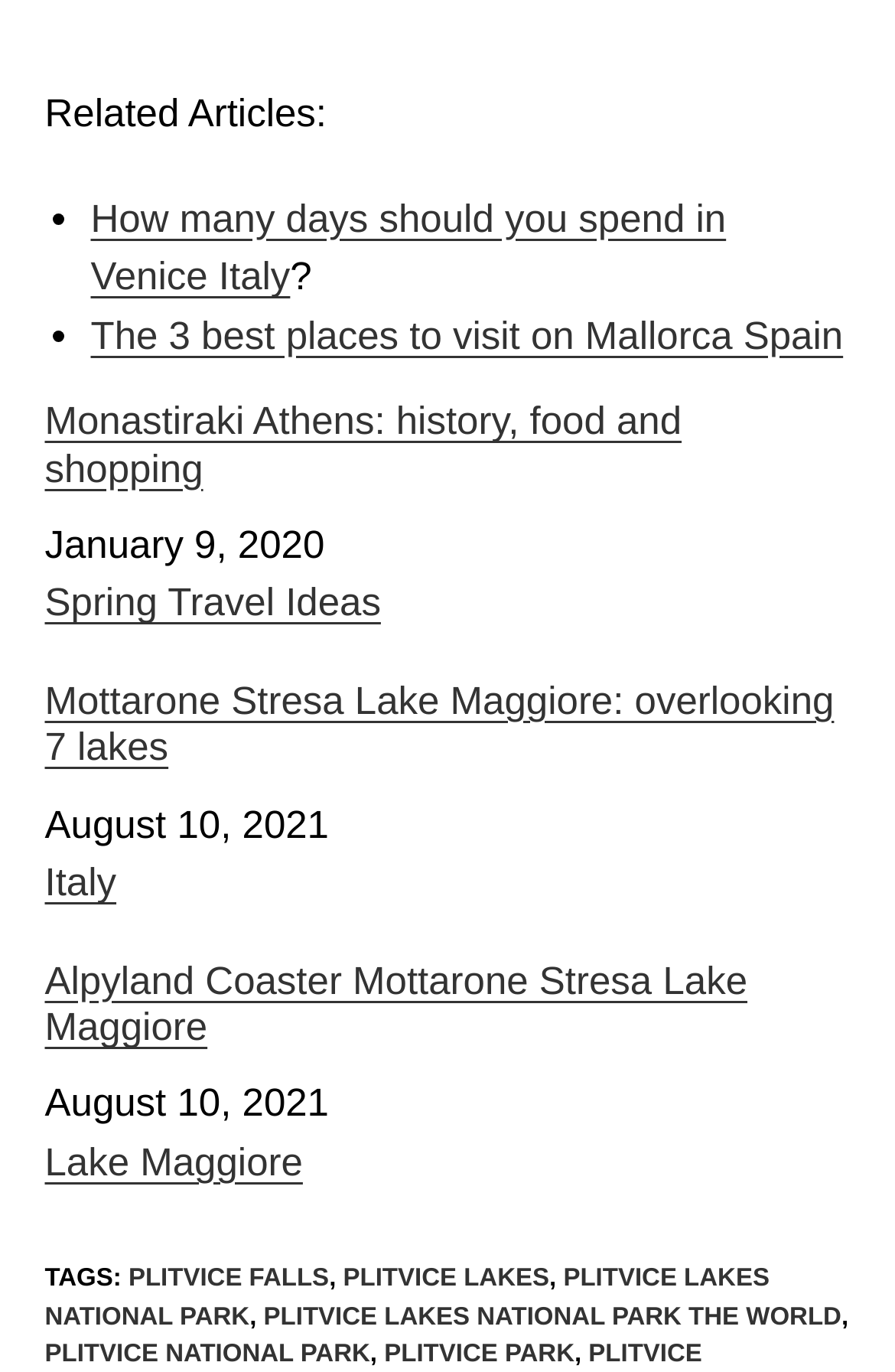Look at the image and write a detailed answer to the question: 
What is the category of the 'Alpyland Coaster Mottarone Stresa Lake Maggiore' post?

The category of the 'Alpyland Coaster Mottarone Stresa Lake Maggiore' post can be found in the 'Related Posts' section, where it is listed as 'In relation to Lake Maggiore'.